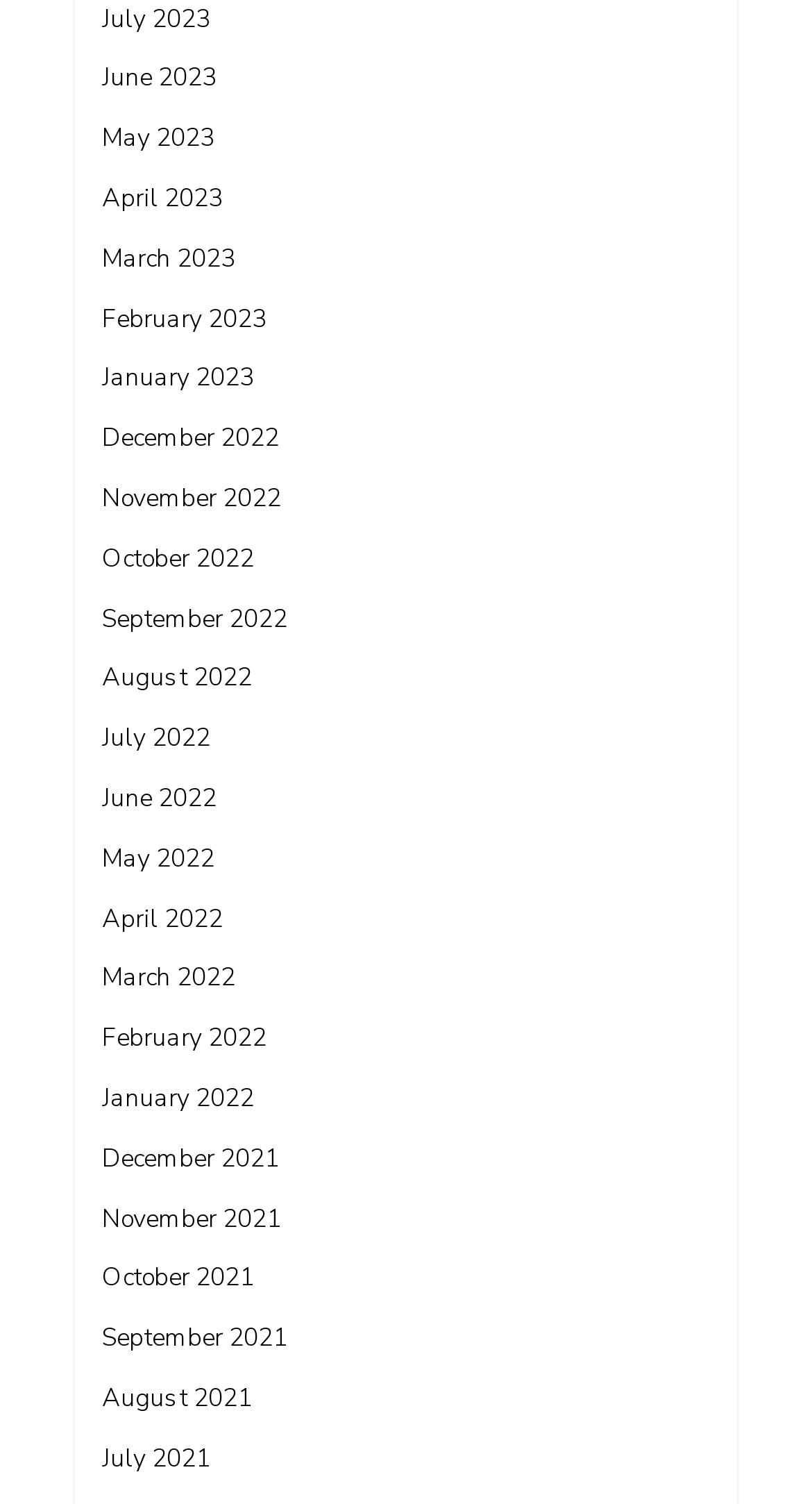Determine the bounding box coordinates of the area to click in order to meet this instruction: "check February 2023".

[0.126, 0.2, 0.328, 0.222]